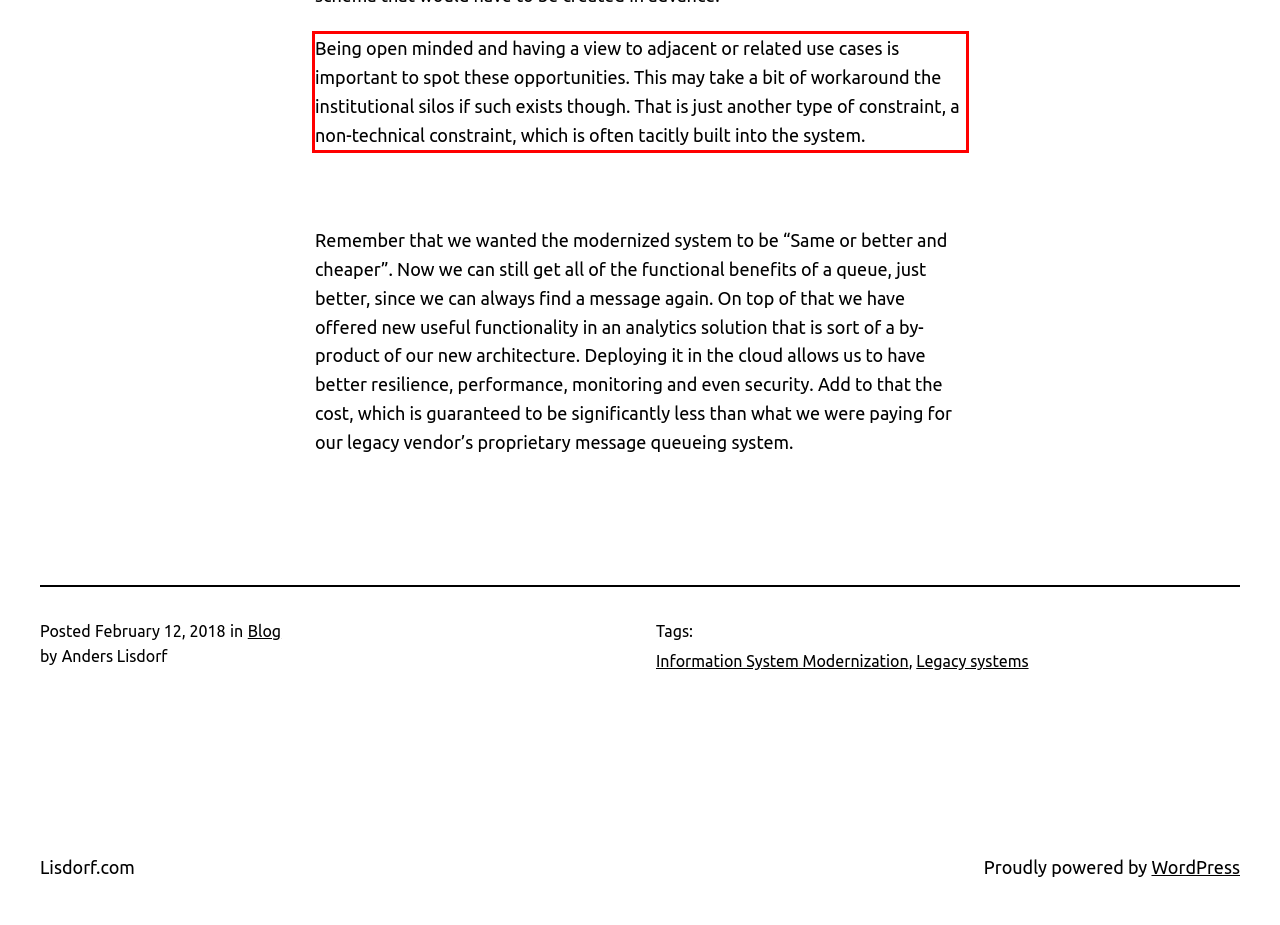Analyze the screenshot of the webpage that features a red bounding box and recognize the text content enclosed within this red bounding box.

Being open minded and having a view to adjacent or related use cases is important to spot these opportunities. This may take a bit of workaround the institutional silos if such exists though. That is just another type of constraint, a non-technical constraint, which is often tacitly built into the system.